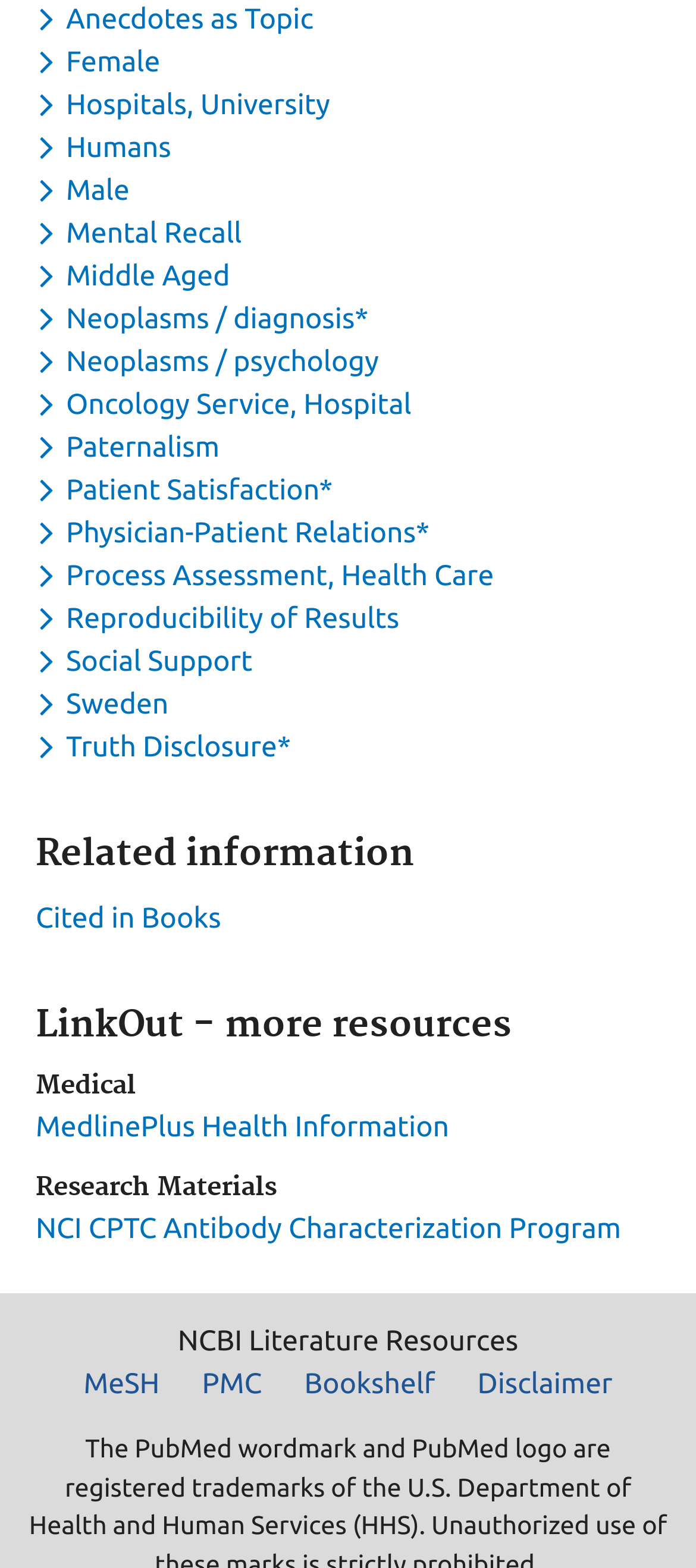Please examine the image and answer the question with a detailed explanation:
What is the topic of the first dropdown menu?

The first dropdown menu is located at the top left of the webpage, and its toggle button has the text 'Toggle dropdown menu for keyword Anecdotes as Topic'. This suggests that the topic of the first dropdown menu is 'Anecdotes as Topic'.